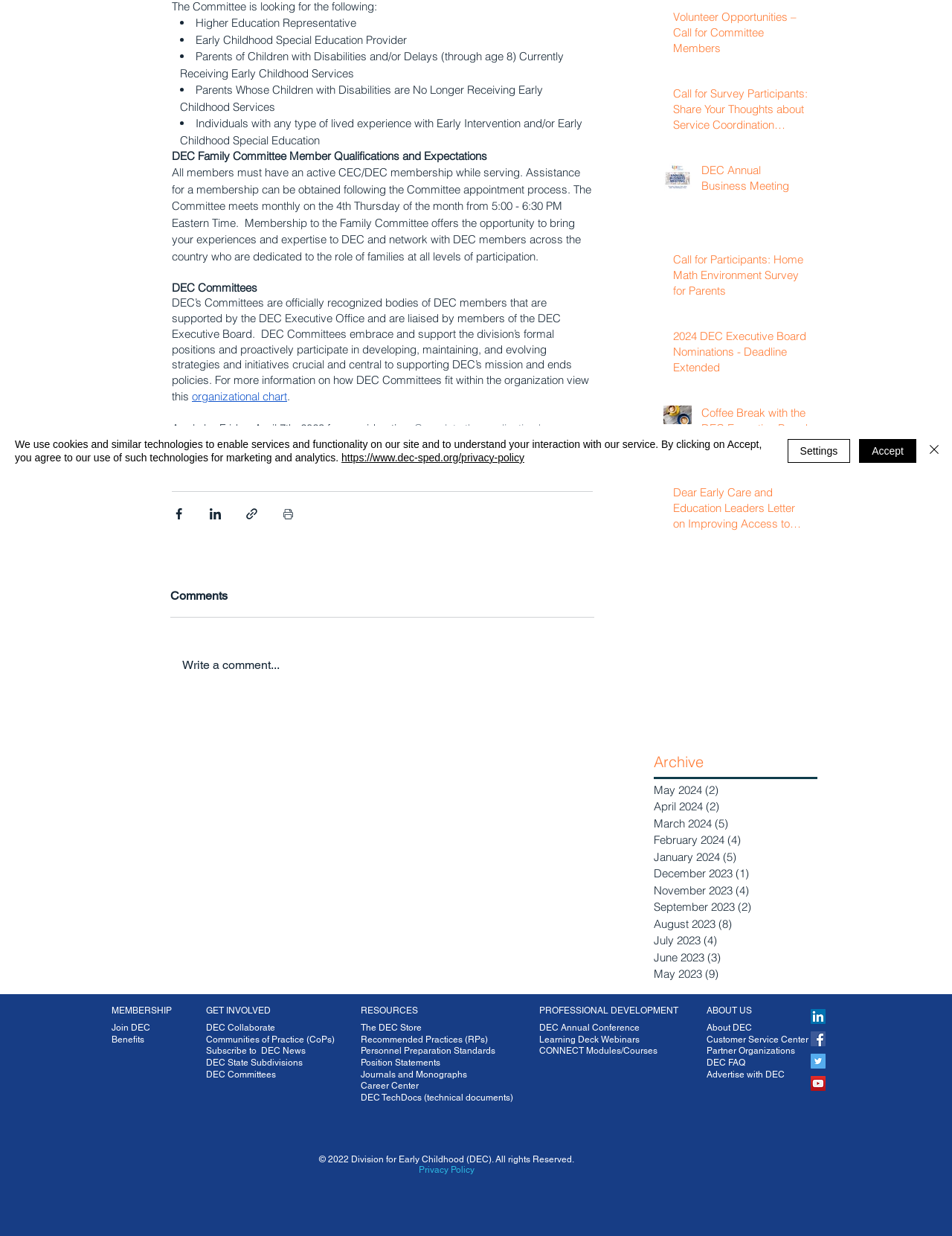Please find the bounding box coordinates (top-left x, top-left y, bottom-right x, bottom-right y) in the screenshot for the UI element described as follows: Recommended Practices (RPs)

[0.379, 0.713, 0.512, 0.722]